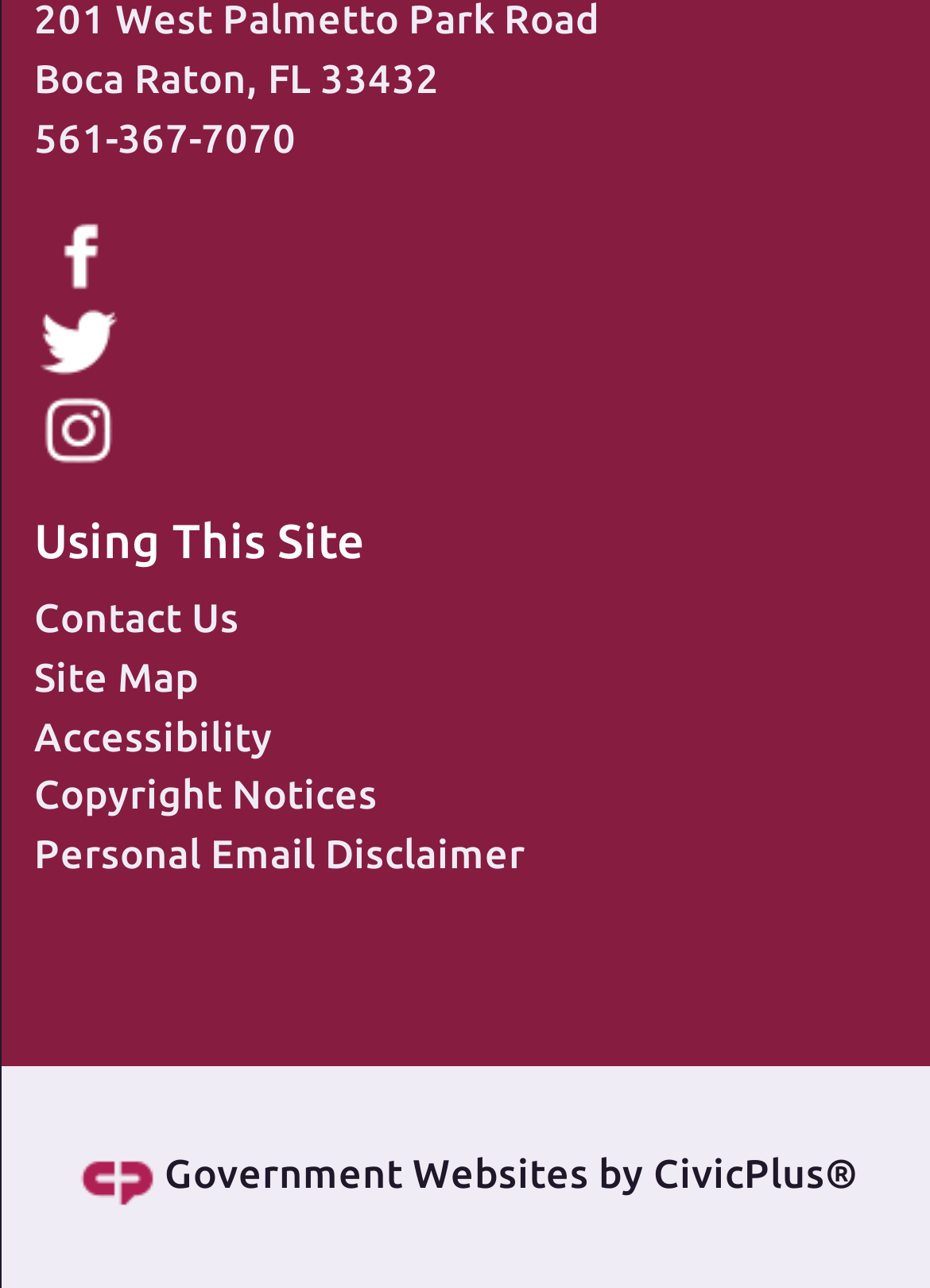What is the phone number of the location?
Answer the question with a single word or phrase derived from the image.

561-367-7070